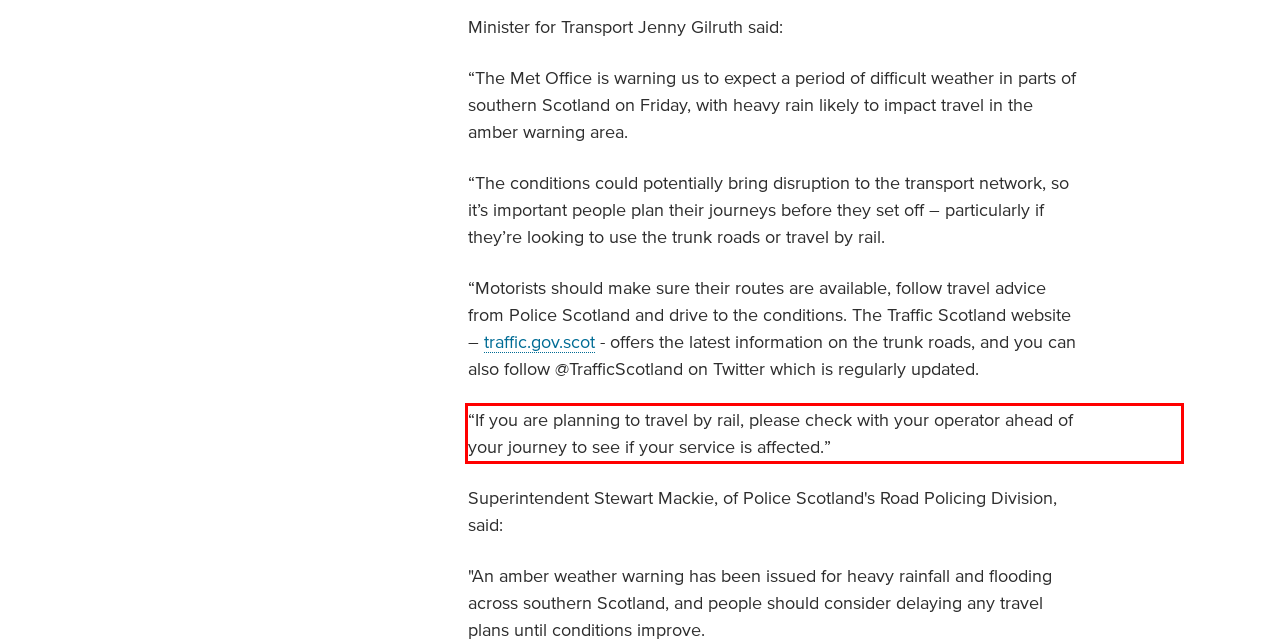Please recognize and transcribe the text located inside the red bounding box in the webpage image.

“If you are planning to travel by rail, please check with your operator ahead of your journey to see if your service is affected.”